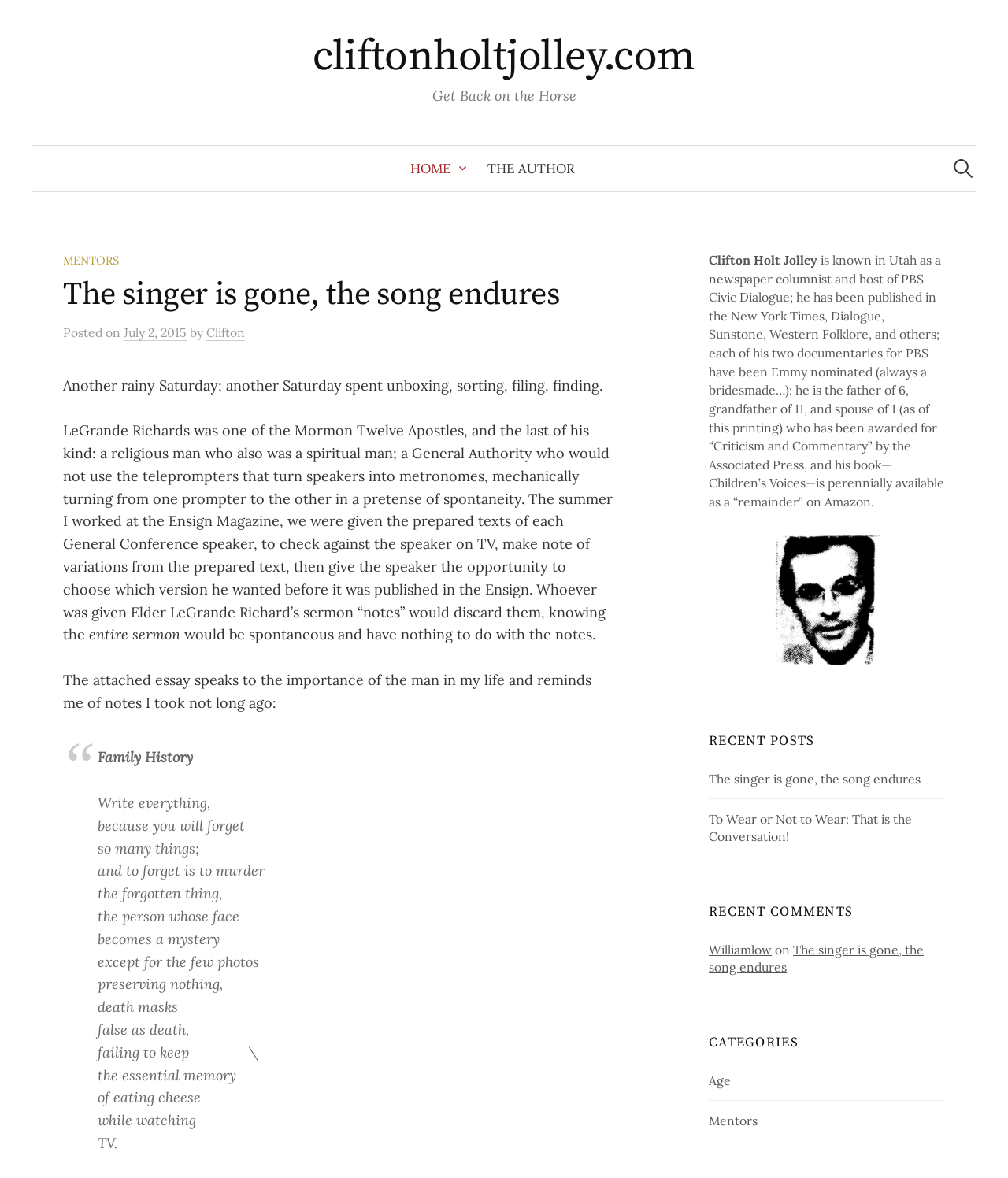Pinpoint the bounding box coordinates of the area that should be clicked to complete the following instruction: "Search for something". The coordinates must be given as four float numbers between 0 and 1, i.e., [left, top, right, bottom].

[0.933, 0.124, 0.969, 0.156]